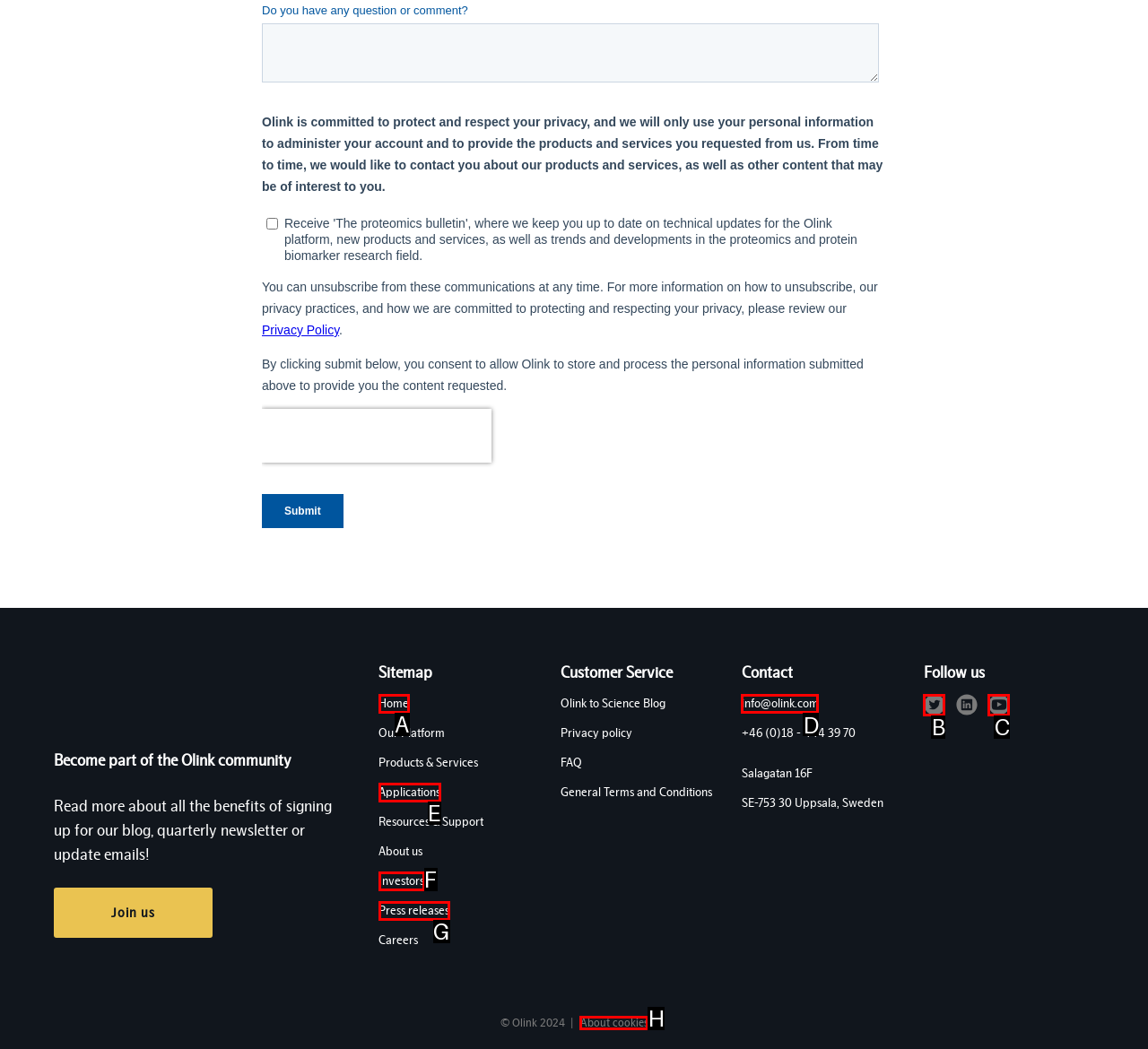Which letter corresponds to the correct option to complete the task: Contact Olink via email?
Answer with the letter of the chosen UI element.

D